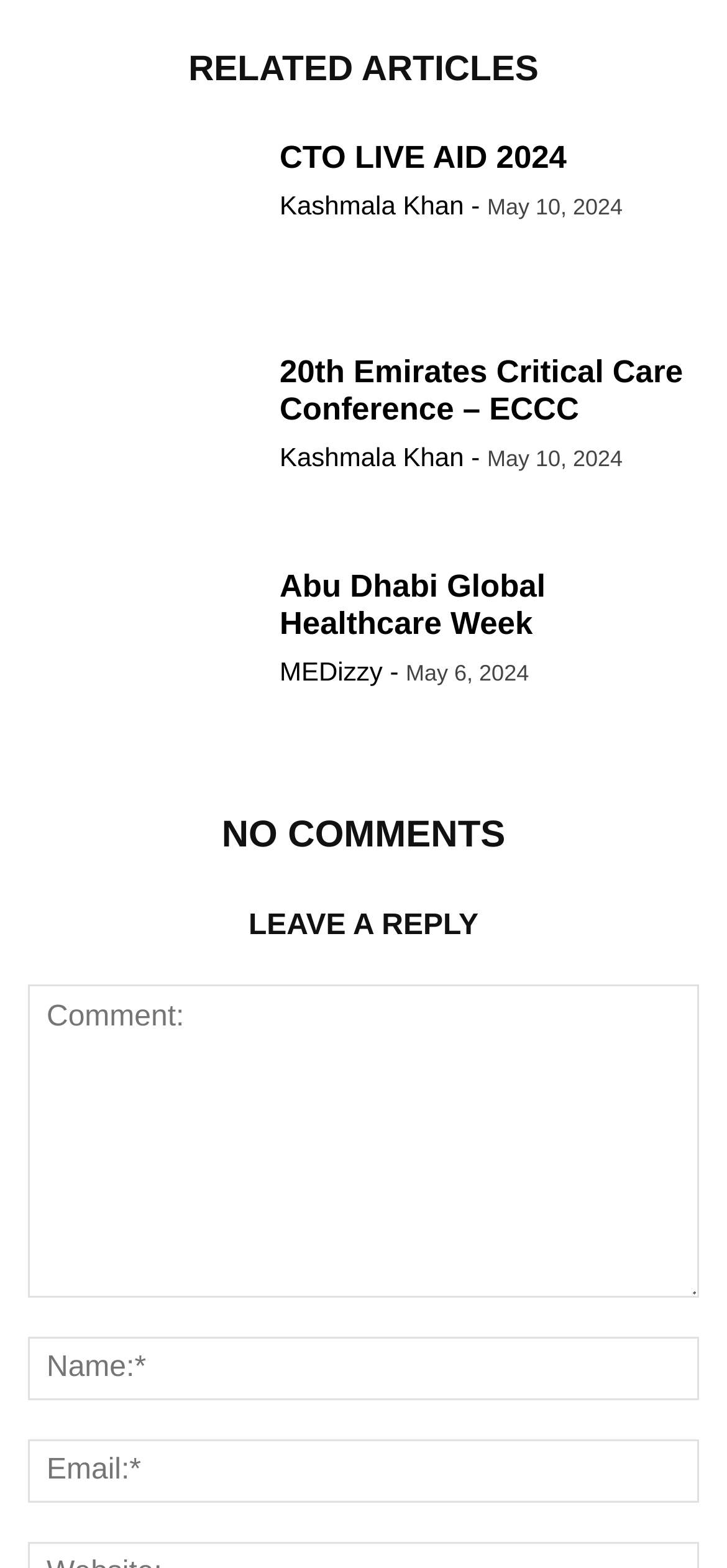Find the bounding box coordinates for the HTML element described as: "title="CTO LIVE AID 2024"". The coordinates should consist of four float values between 0 and 1, i.e., [left, top, right, bottom].

[0.038, 0.089, 0.346, 0.196]